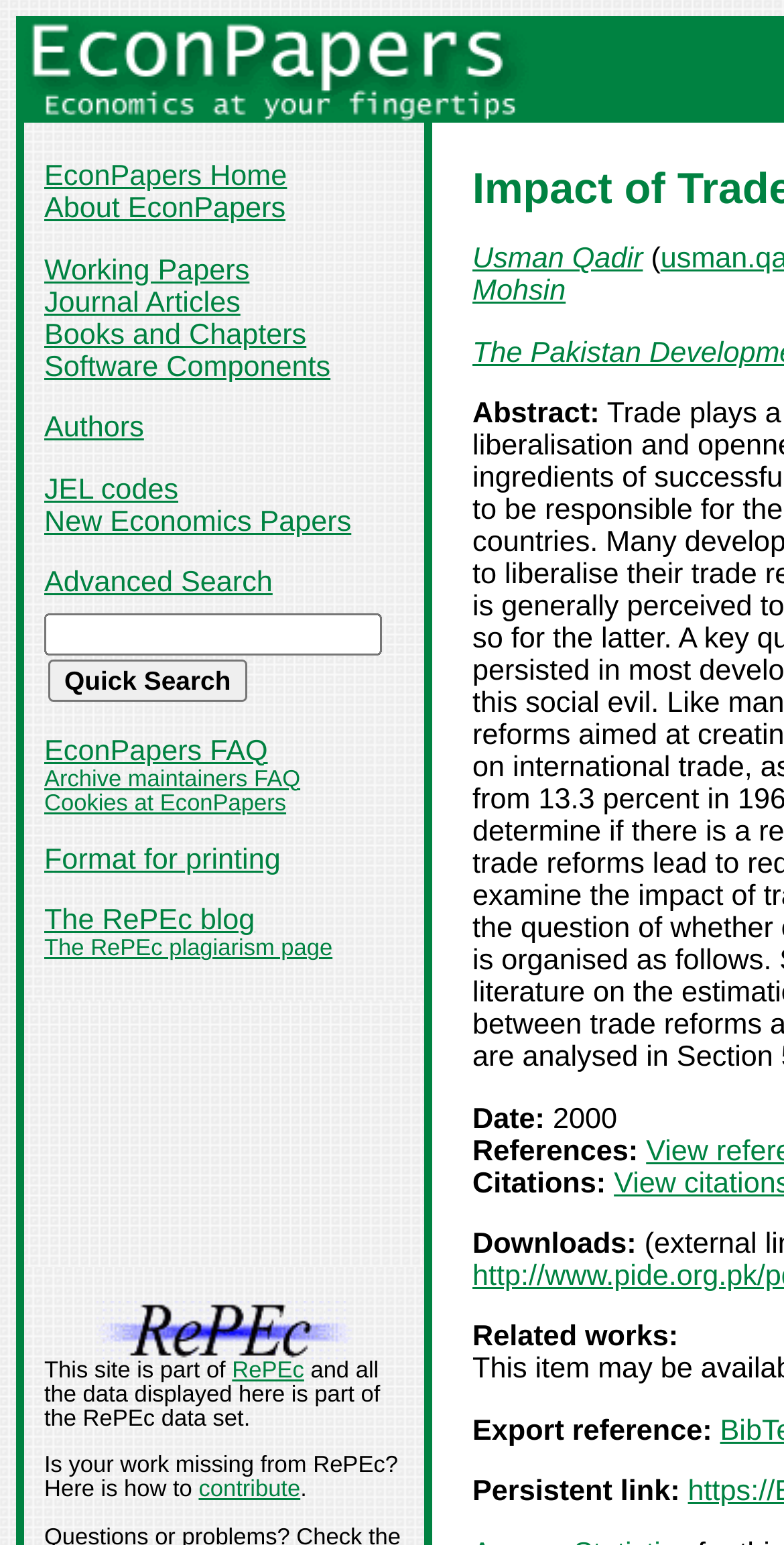Give the bounding box coordinates for the element described by: "Authors".

[0.056, 0.267, 0.184, 0.288]